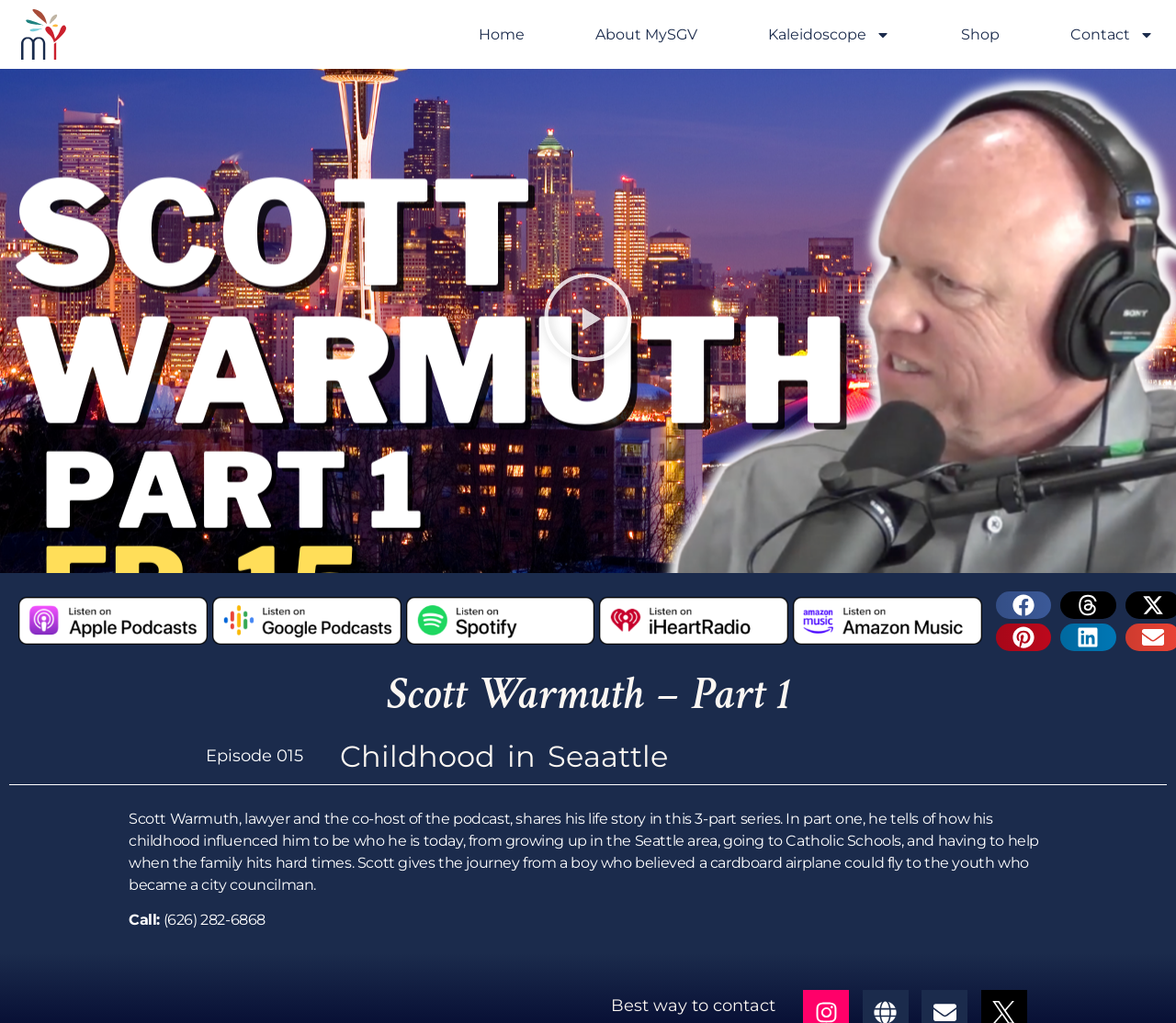Identify the bounding box of the UI element that matches this description: "Contact".

[0.899, 0.02, 0.992, 0.048]